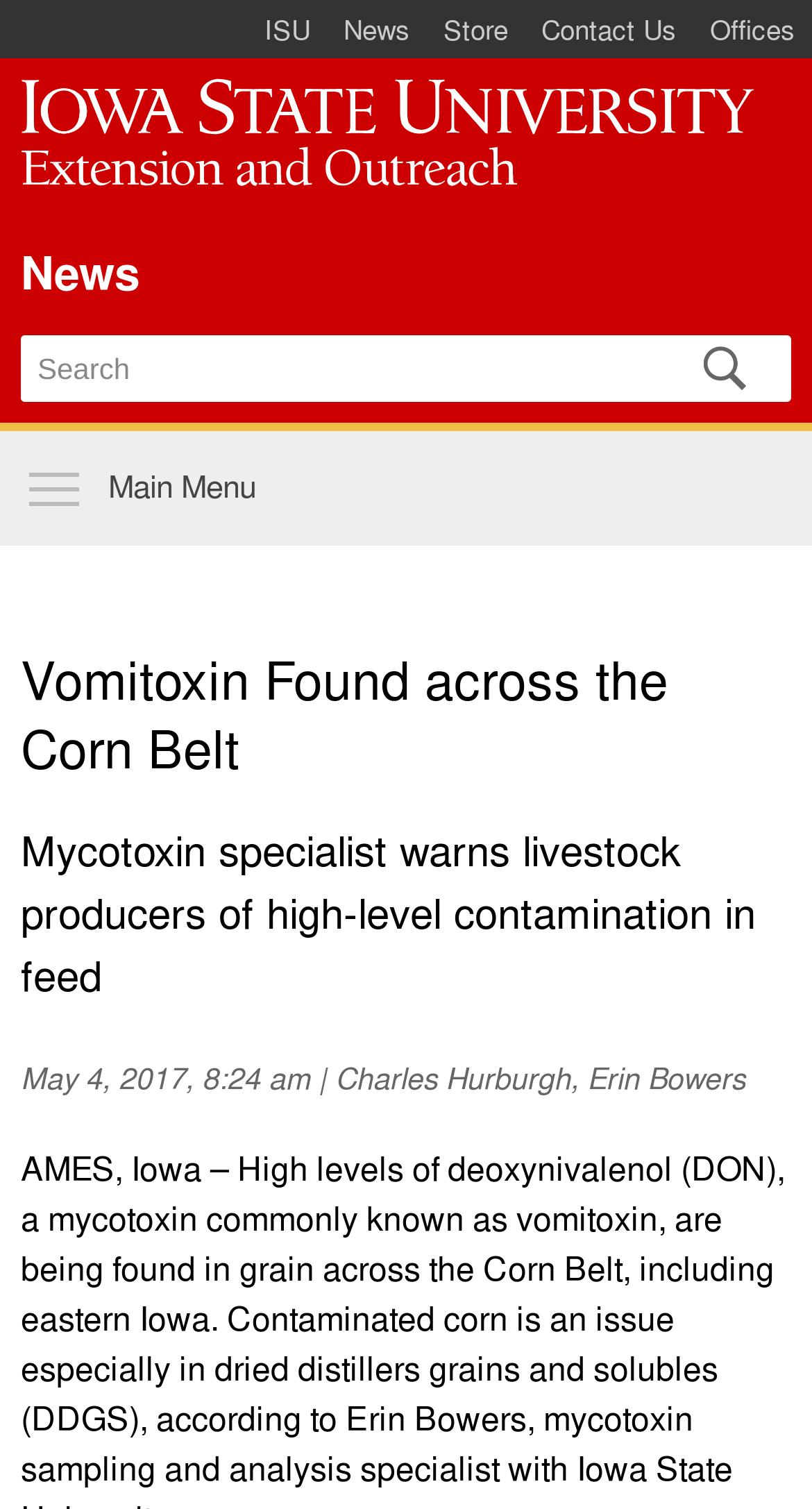Specify the bounding box coordinates of the element's region that should be clicked to achieve the following instruction: "Contact Us". The bounding box coordinates consist of four float numbers between 0 and 1, in the format [left, top, right, bottom].

[0.646, 0.0, 0.854, 0.039]